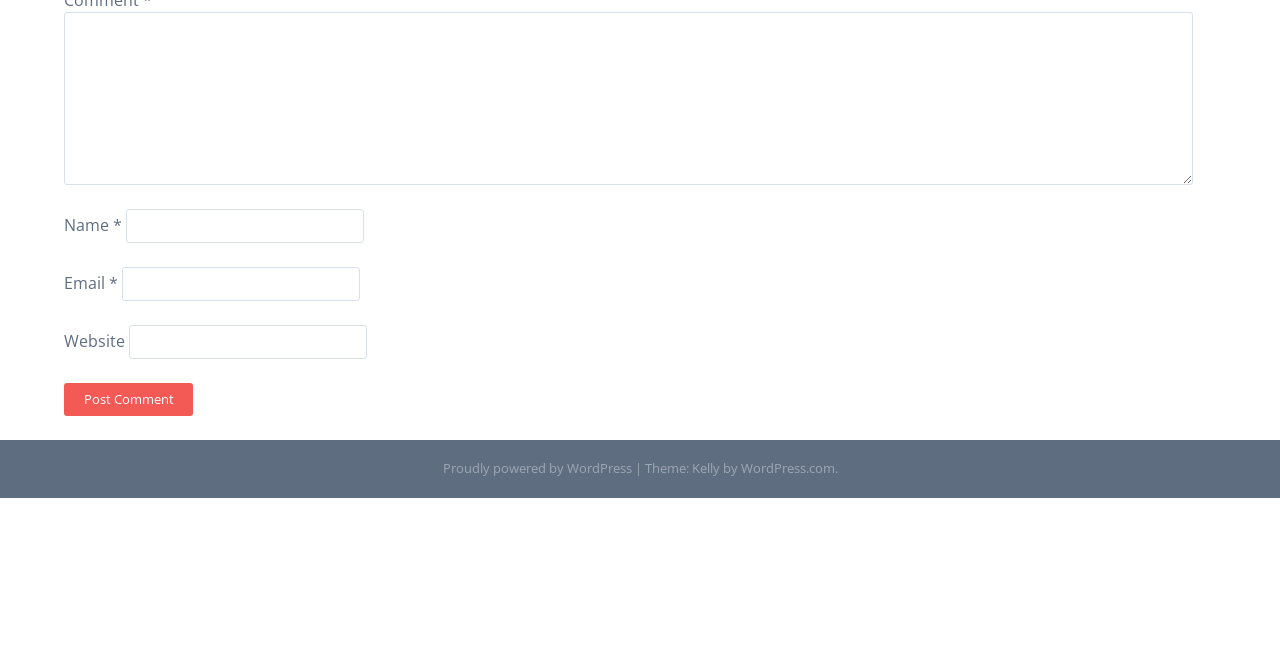What is the platform powering the website?
Answer the question based on the image using a single word or a brief phrase.

WordPress